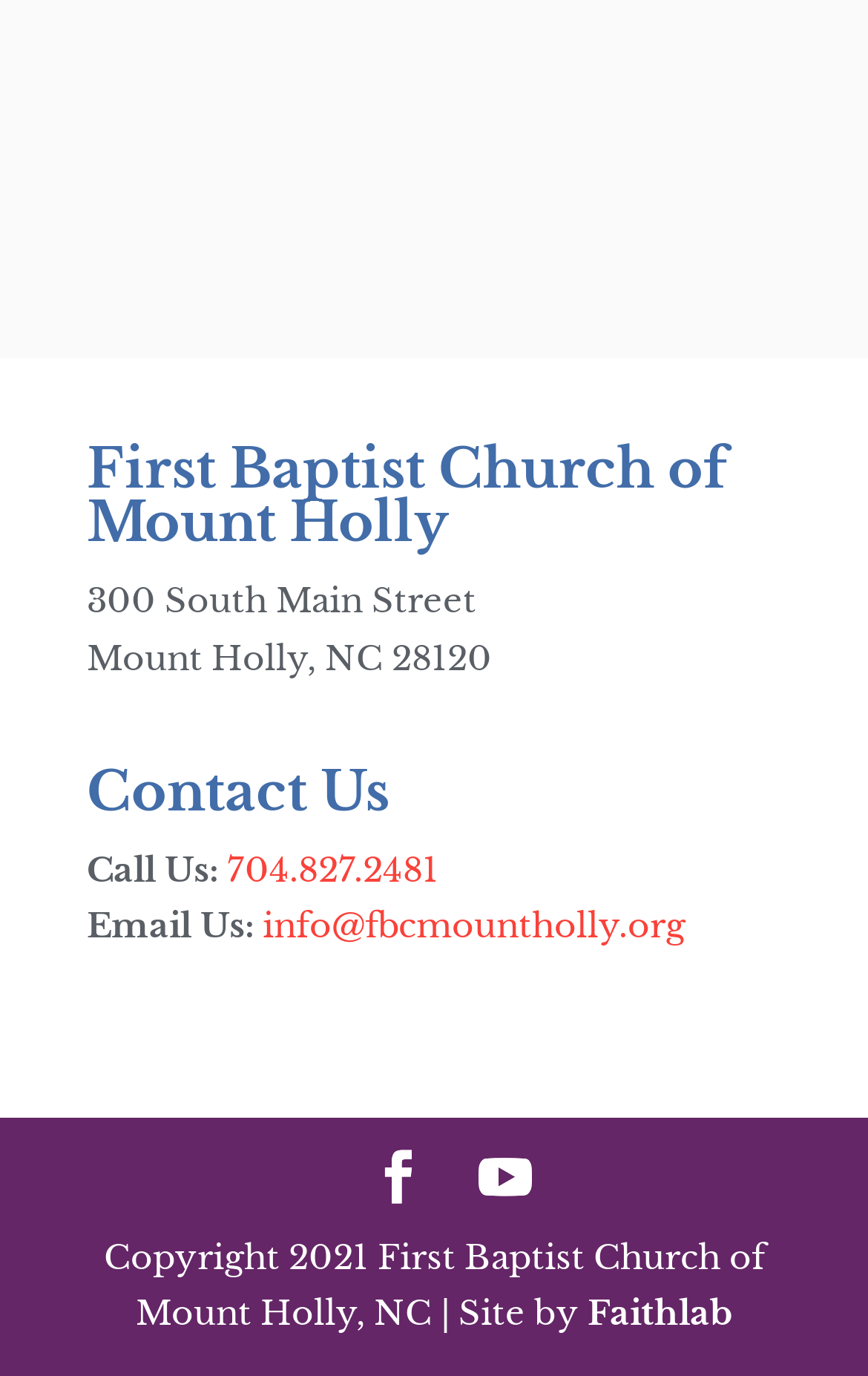Give a one-word or short phrase answer to this question: 
What is the phone number of the church?

704.827.2481